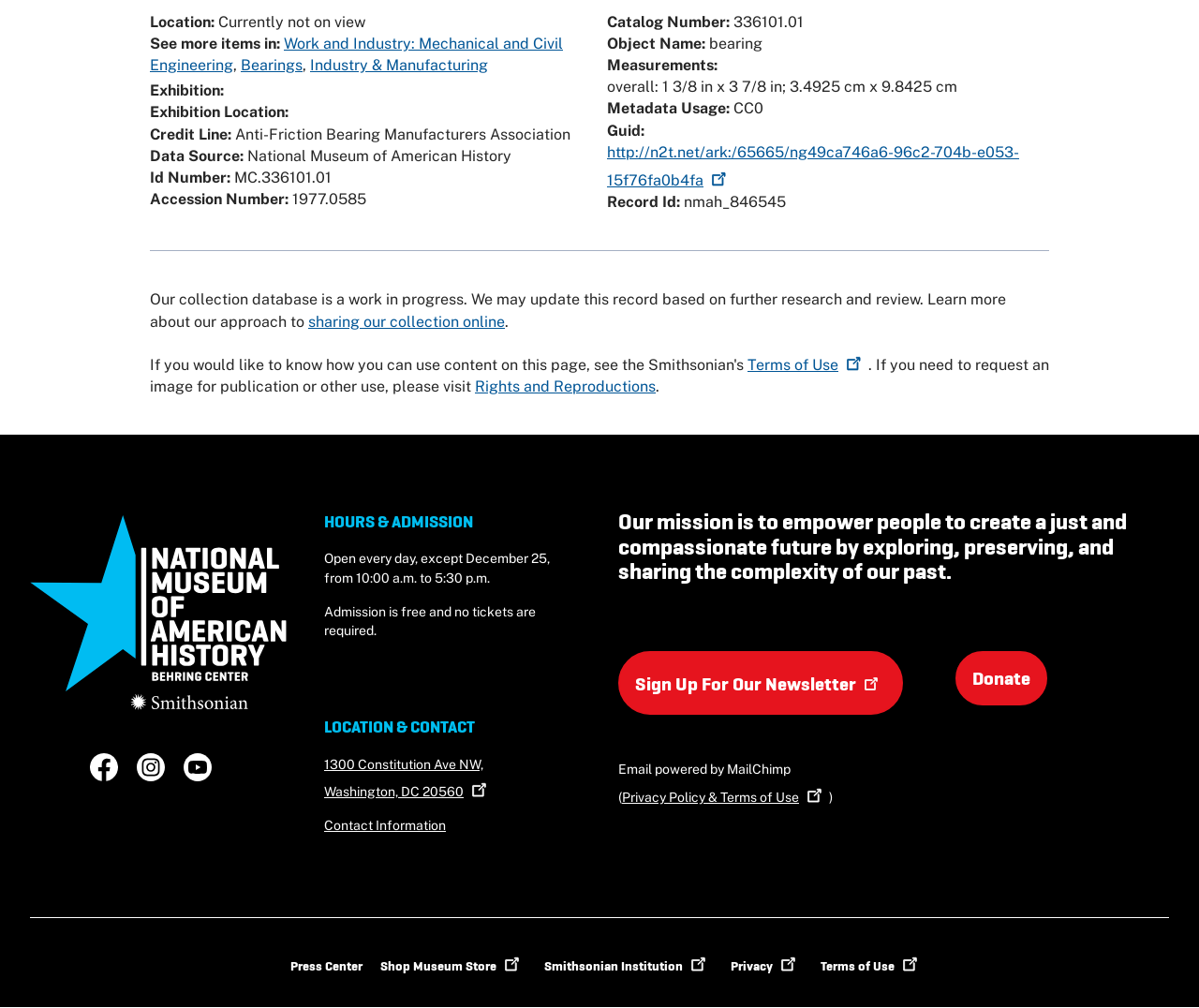Provide your answer in one word or a succinct phrase for the question: 
What are the hours of operation of the museum?

10:00 a.m. to 5:30 p.m.